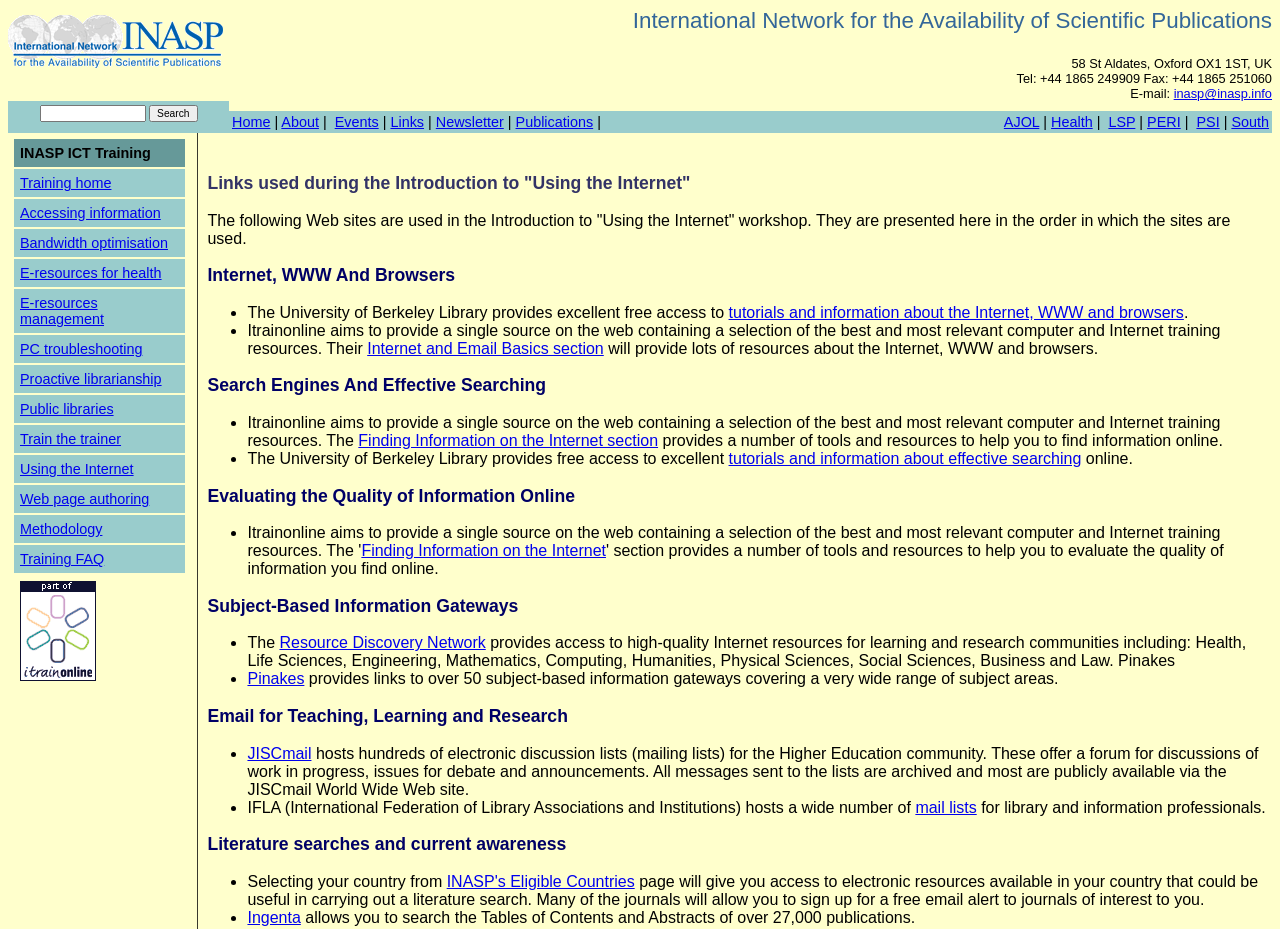Determine the bounding box coordinates of the area to click in order to meet this instruction: "Search for something".

[0.031, 0.113, 0.114, 0.132]